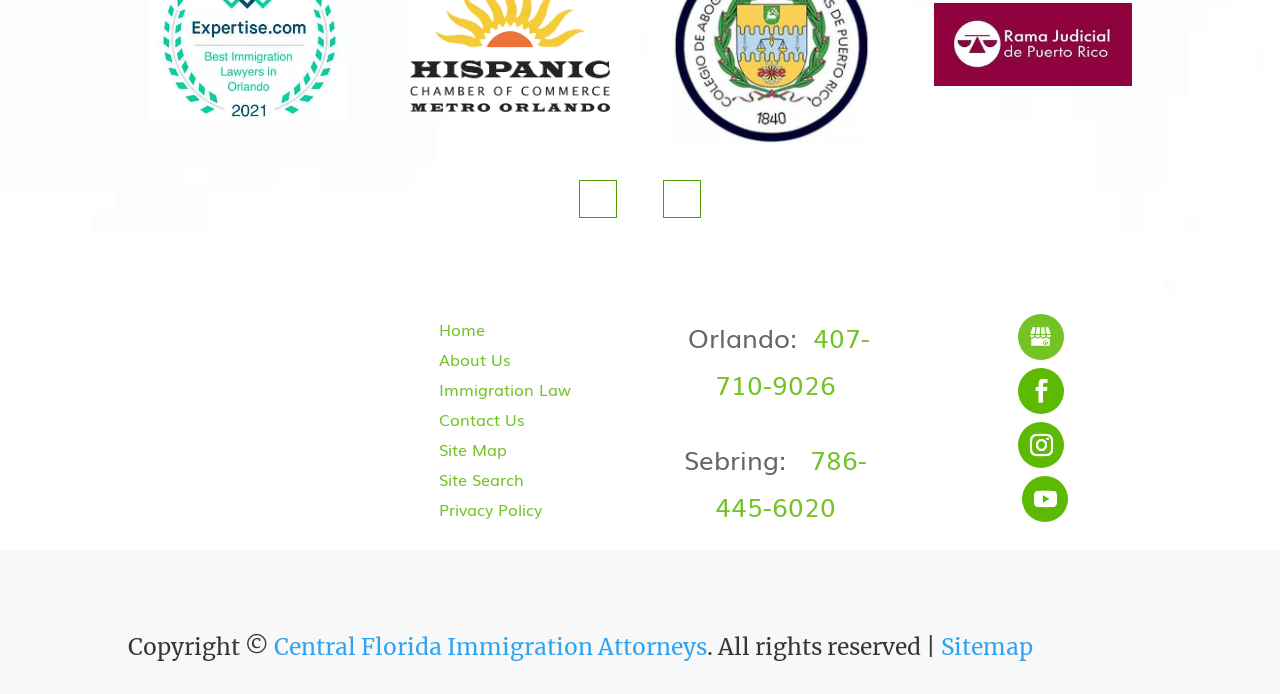How many navigation links are there?
Please interpret the details in the image and answer the question thoroughly.

I counted the number of links in the navigation menu, which are 'Home', 'About Us', 'Immigration Law', 'Contact Us', 'Site Map', 'Site Search', and 'Privacy Policy'.